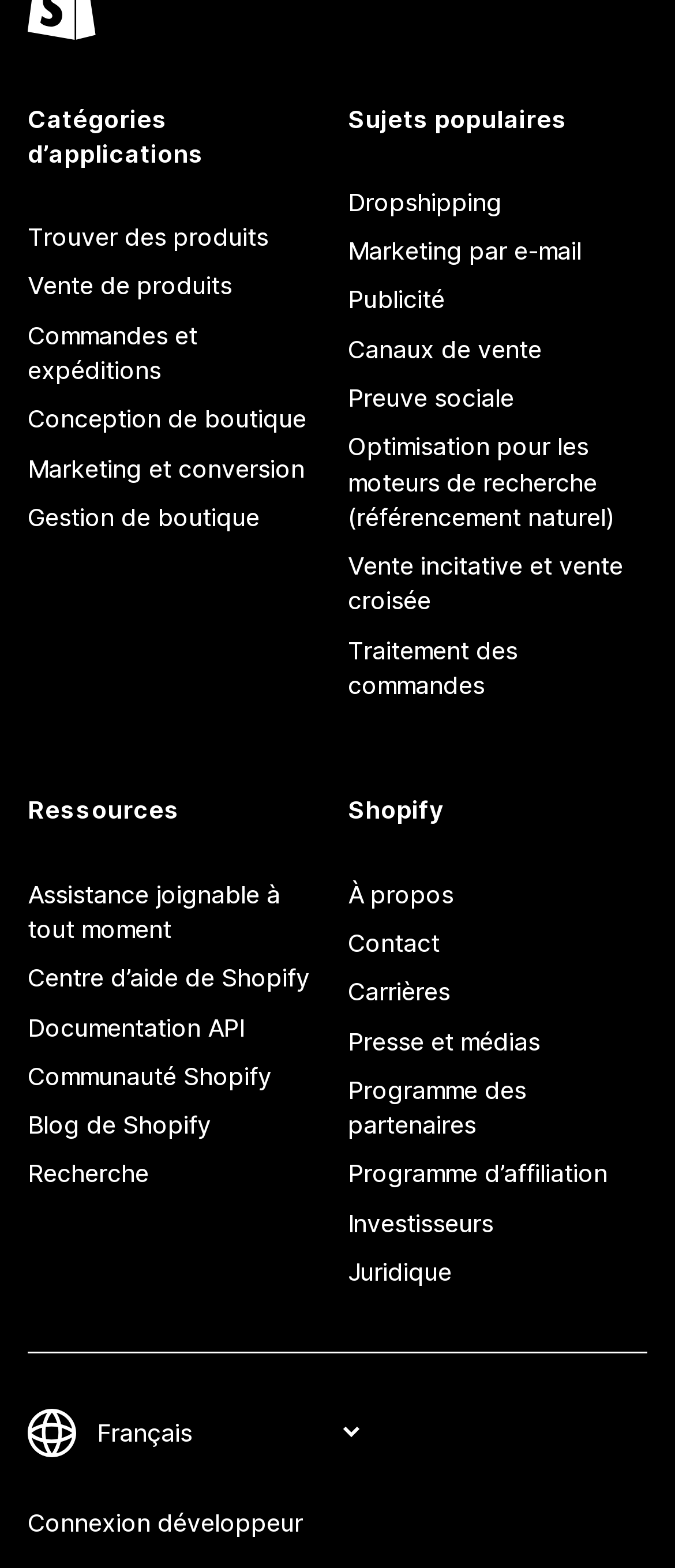Determine the bounding box coordinates of the UI element that matches the following description: "Trouver des produits". The coordinates should be four float numbers between 0 and 1 in the format [left, top, right, bottom].

[0.041, 0.136, 0.485, 0.167]